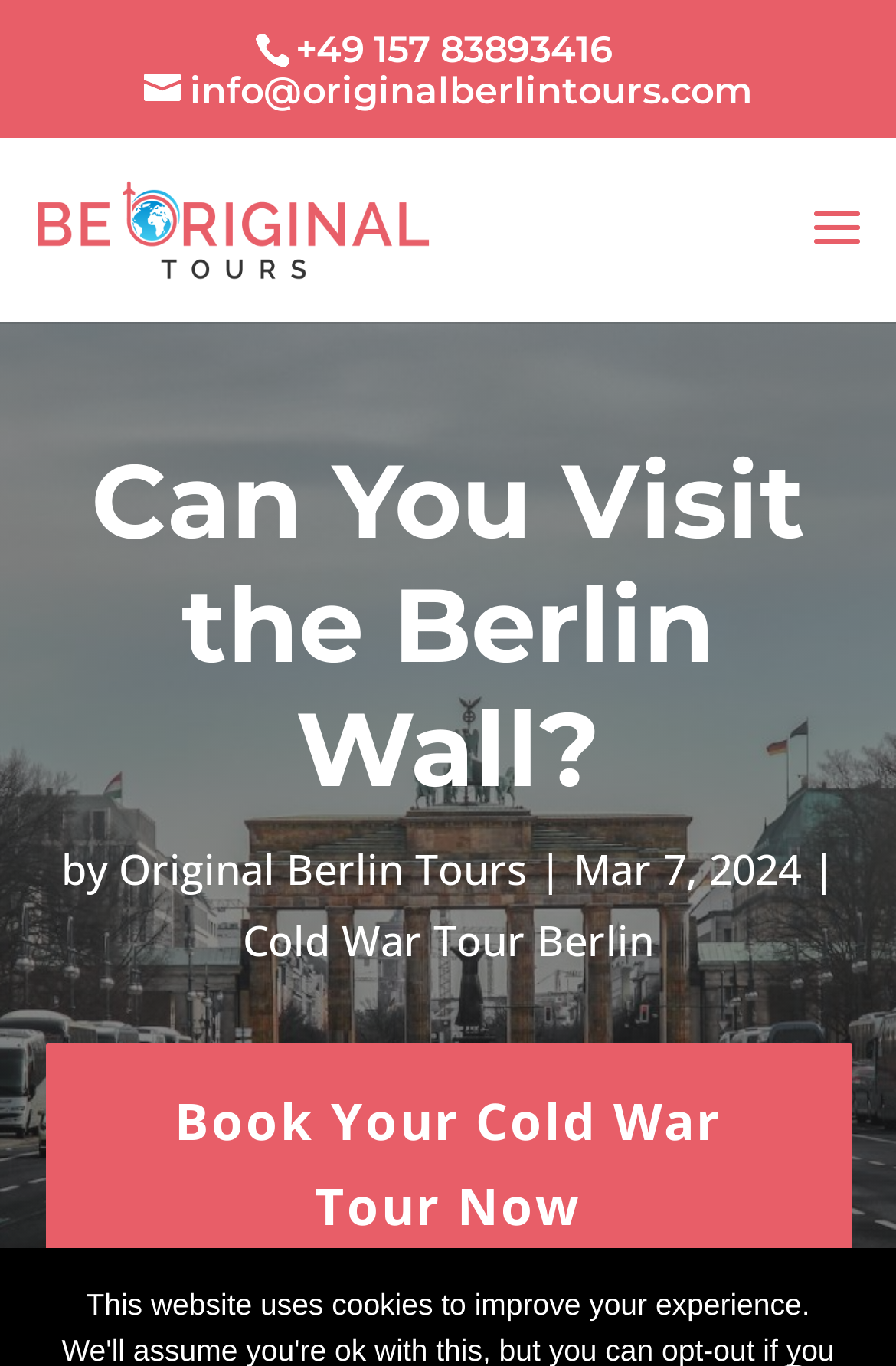What is the name of the tour company?
Give a single word or phrase answer based on the content of the image.

Original Berlin Tours